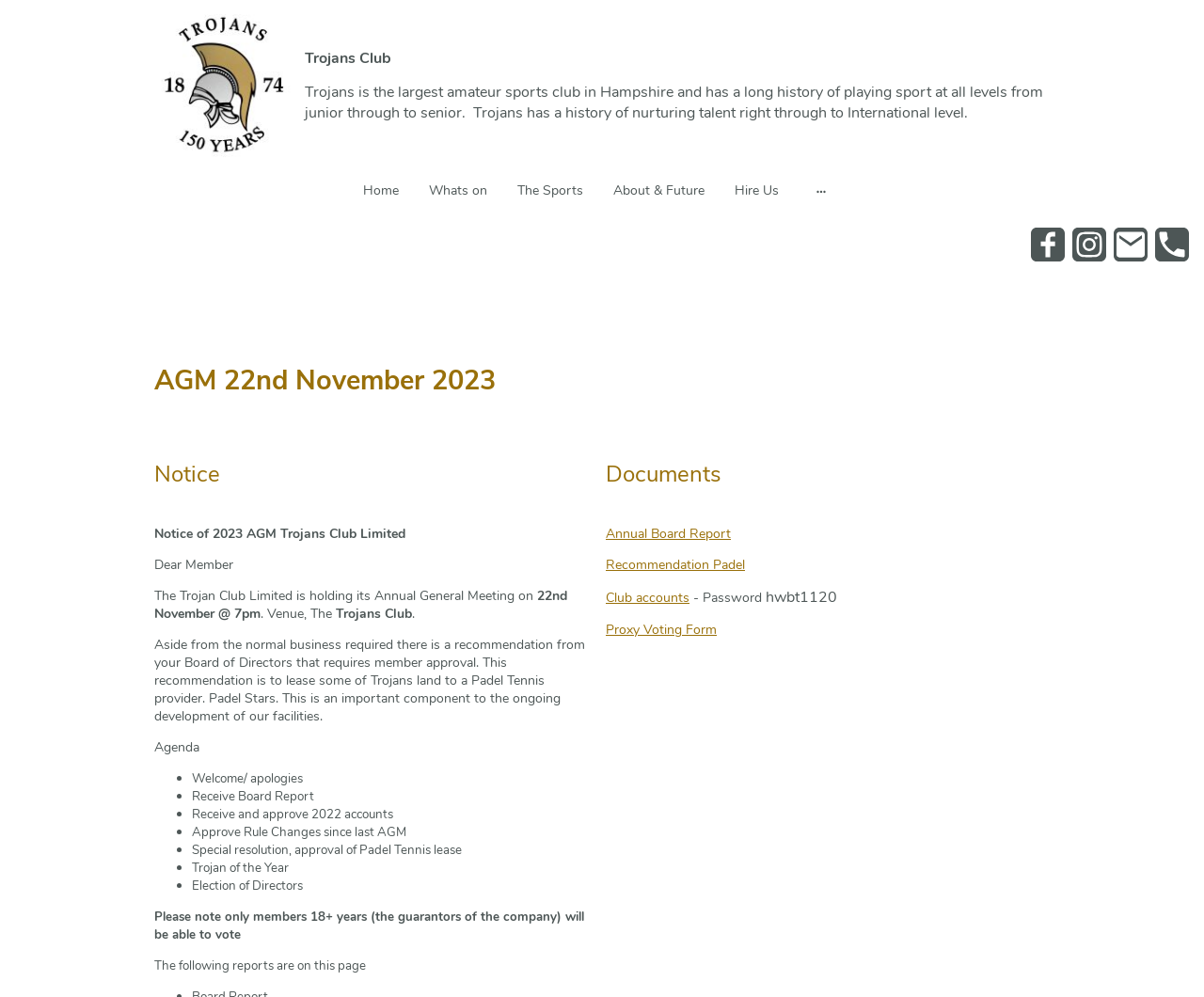Find the bounding box coordinates of the clickable area required to complete the following action: "Read the 'Notice of 2023 AGM Trojans Club Limited'".

[0.128, 0.527, 0.337, 0.544]